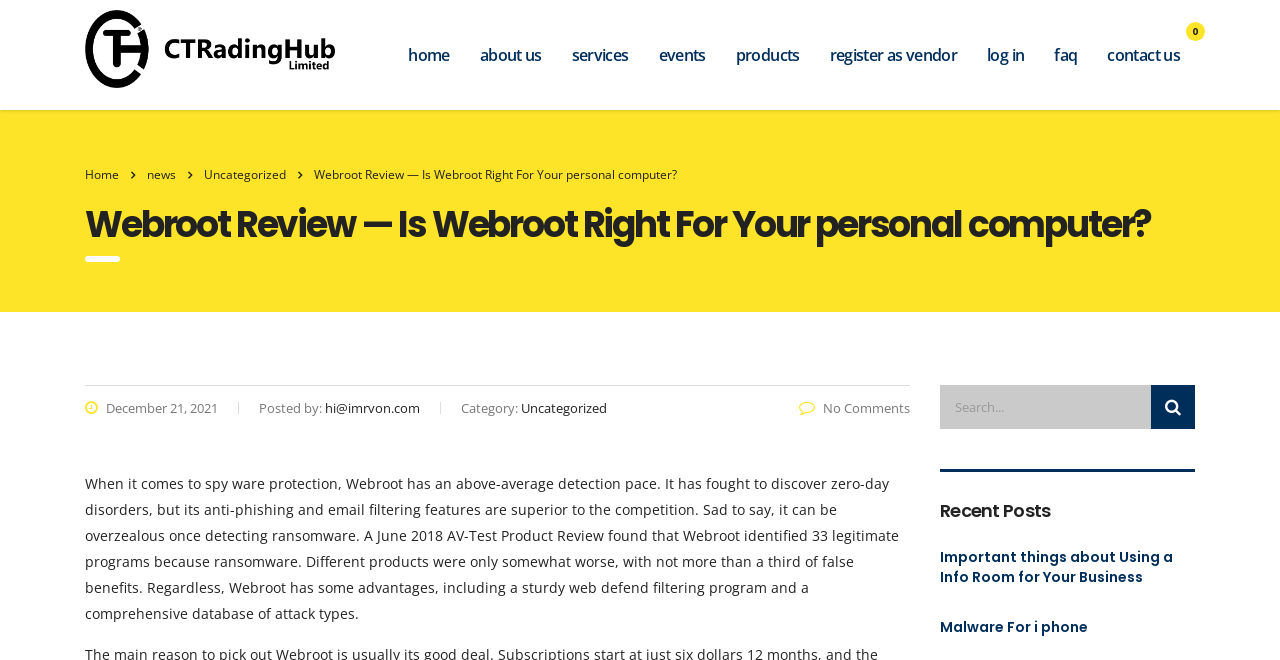Using the element description: "Malware For i phone", determine the bounding box coordinates. The coordinates should be in the format [left, top, right, bottom], with values between 0 and 1.

[0.734, 0.935, 0.934, 0.965]